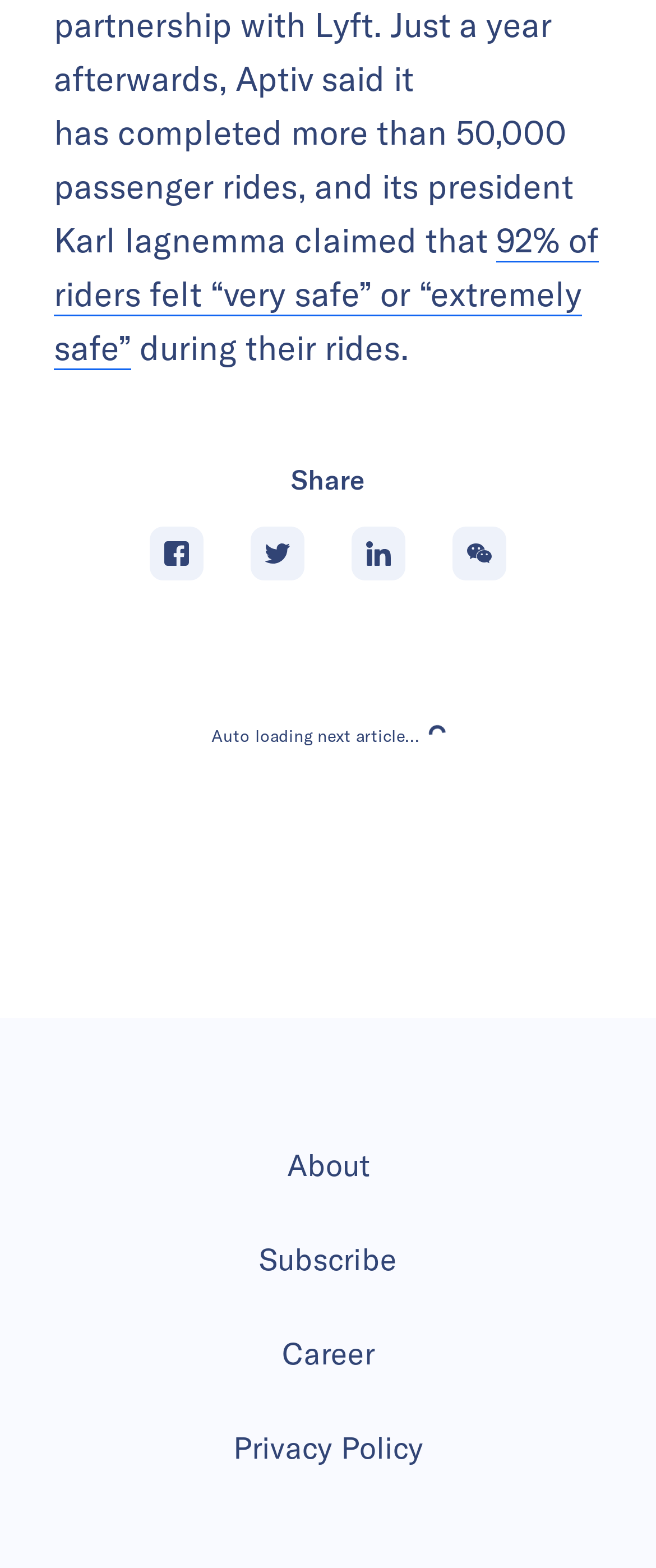Please find the bounding box coordinates of the clickable region needed to complete the following instruction: "Share on Facebook". The bounding box coordinates must consist of four float numbers between 0 and 1, i.e., [left, top, right, bottom].

[0.228, 0.335, 0.31, 0.37]